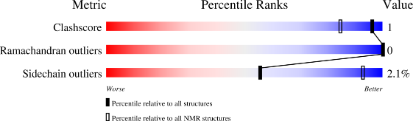What percentage of Sidechain outliers is considered better?
Provide a well-explained and detailed answer to the question.

The Sidechain outliers metric presents a 2.1% ranking, marked as better, indicating a low level of problematic sidechain conformations, which is a favorable result for the molecular structure under review.